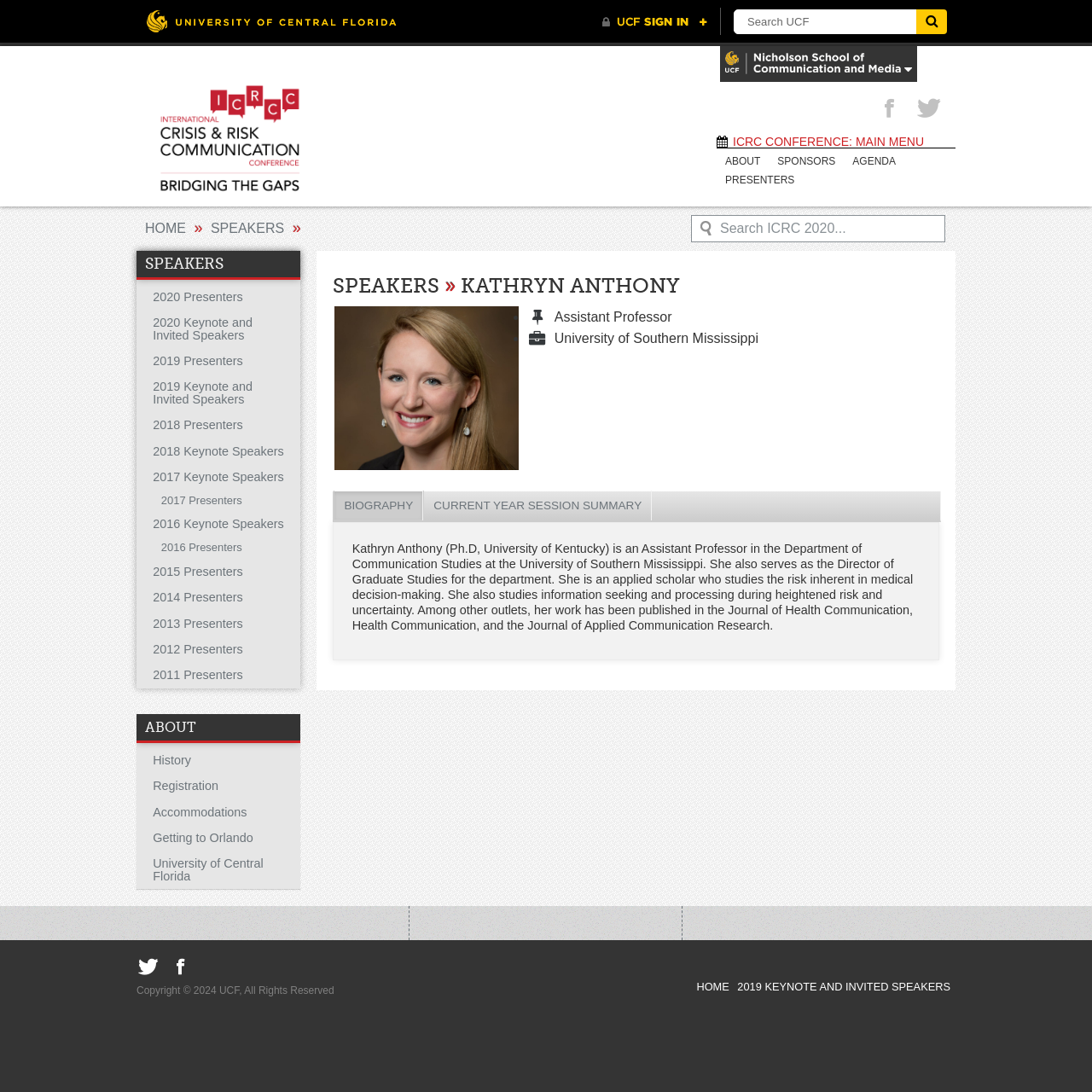Who is the speaker featured on this page?
Based on the visual content, answer with a single word or a brief phrase.

Kathryn Anthony